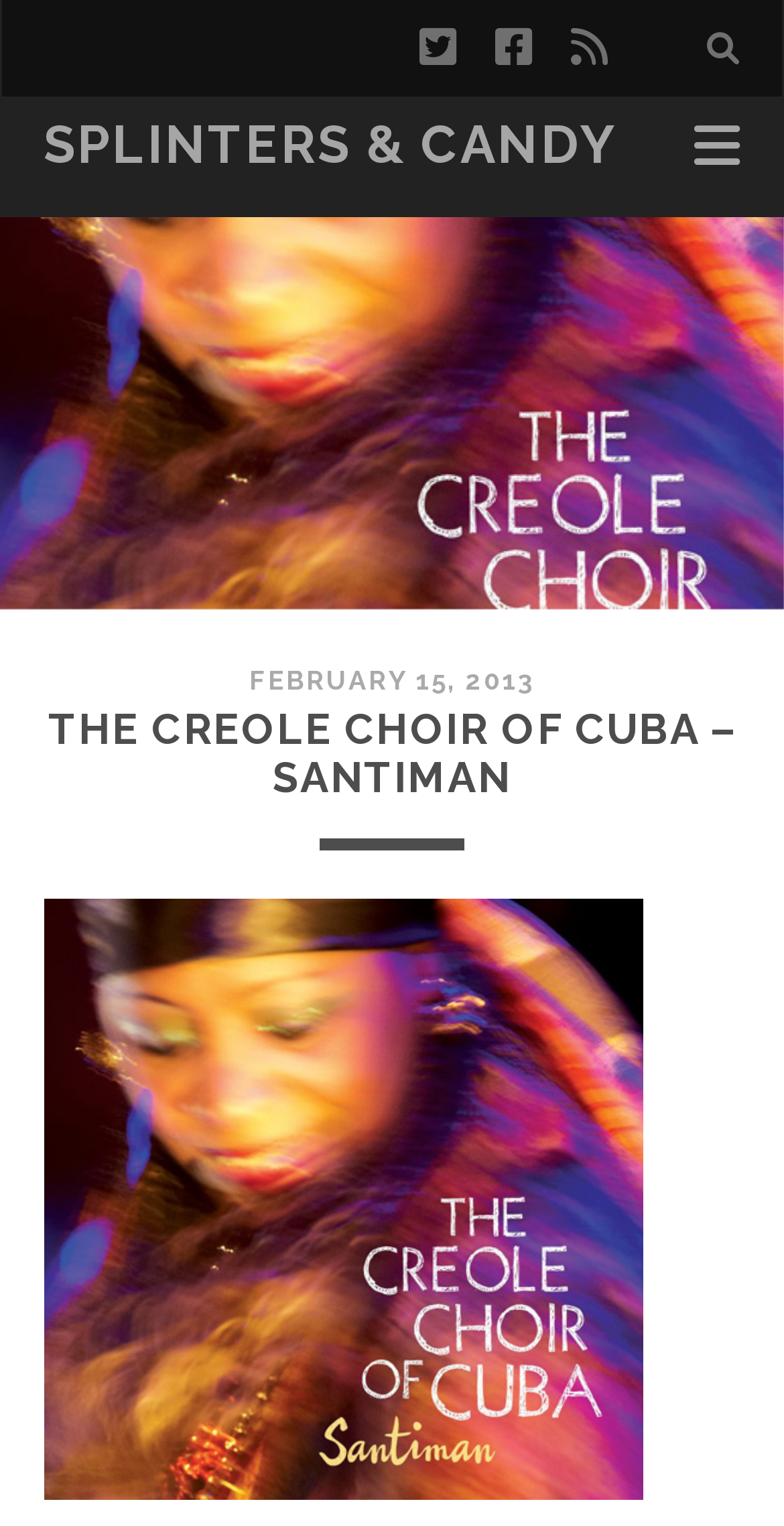Bounding box coordinates are specified in the format (top-left x, top-left y, bottom-right x, bottom-right y). All values are floating point numbers bounded between 0 and 1. Please provide the bounding box coordinate of the region this sentence describes: Splinters & Candy

[0.055, 0.075, 0.788, 0.115]